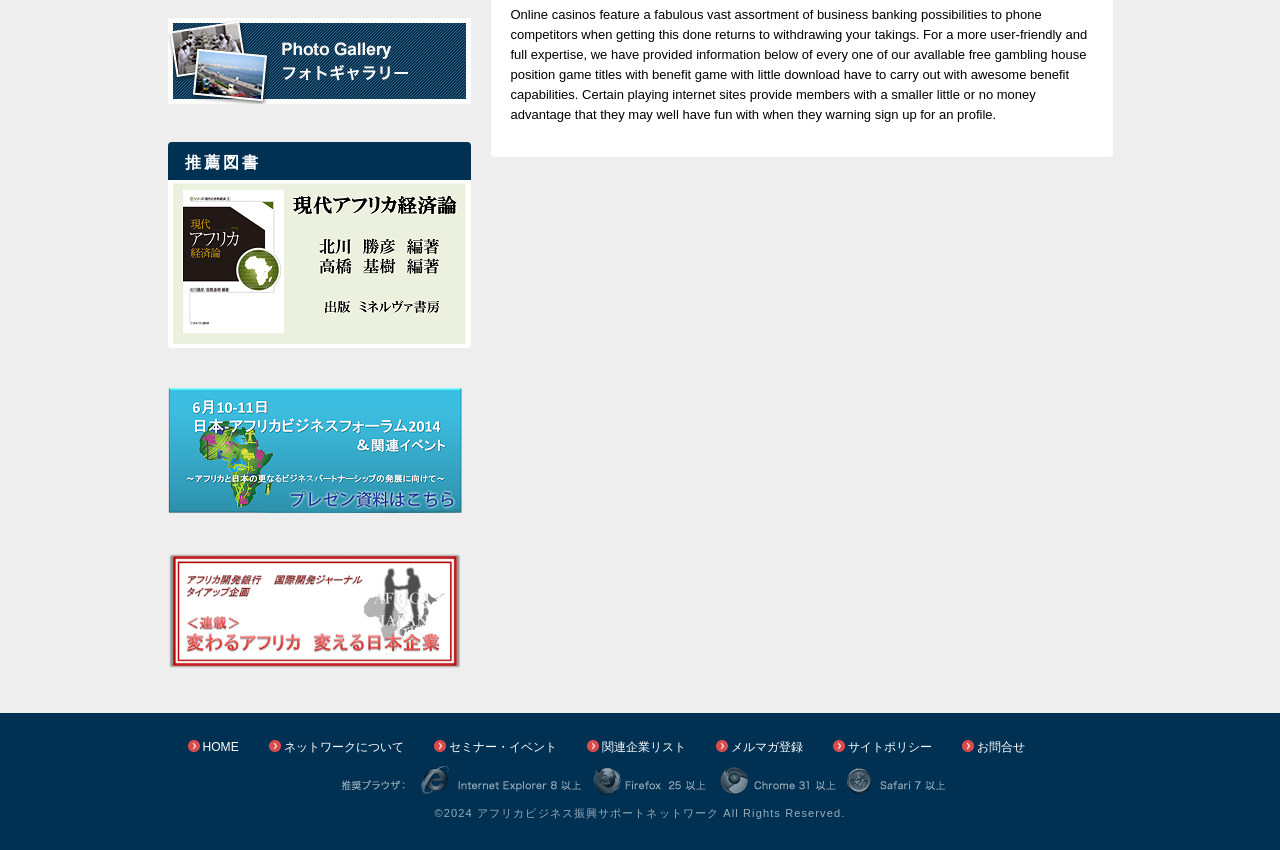Utilize the details in the image to give a detailed response to the question: What is the language of the text in the StaticText element?

The StaticText element on the webpage contains a paragraph of text that appears to be written in English, as it contains words and phrases like 'Online casinos', 'business banking', and 'free gambling house position game'.